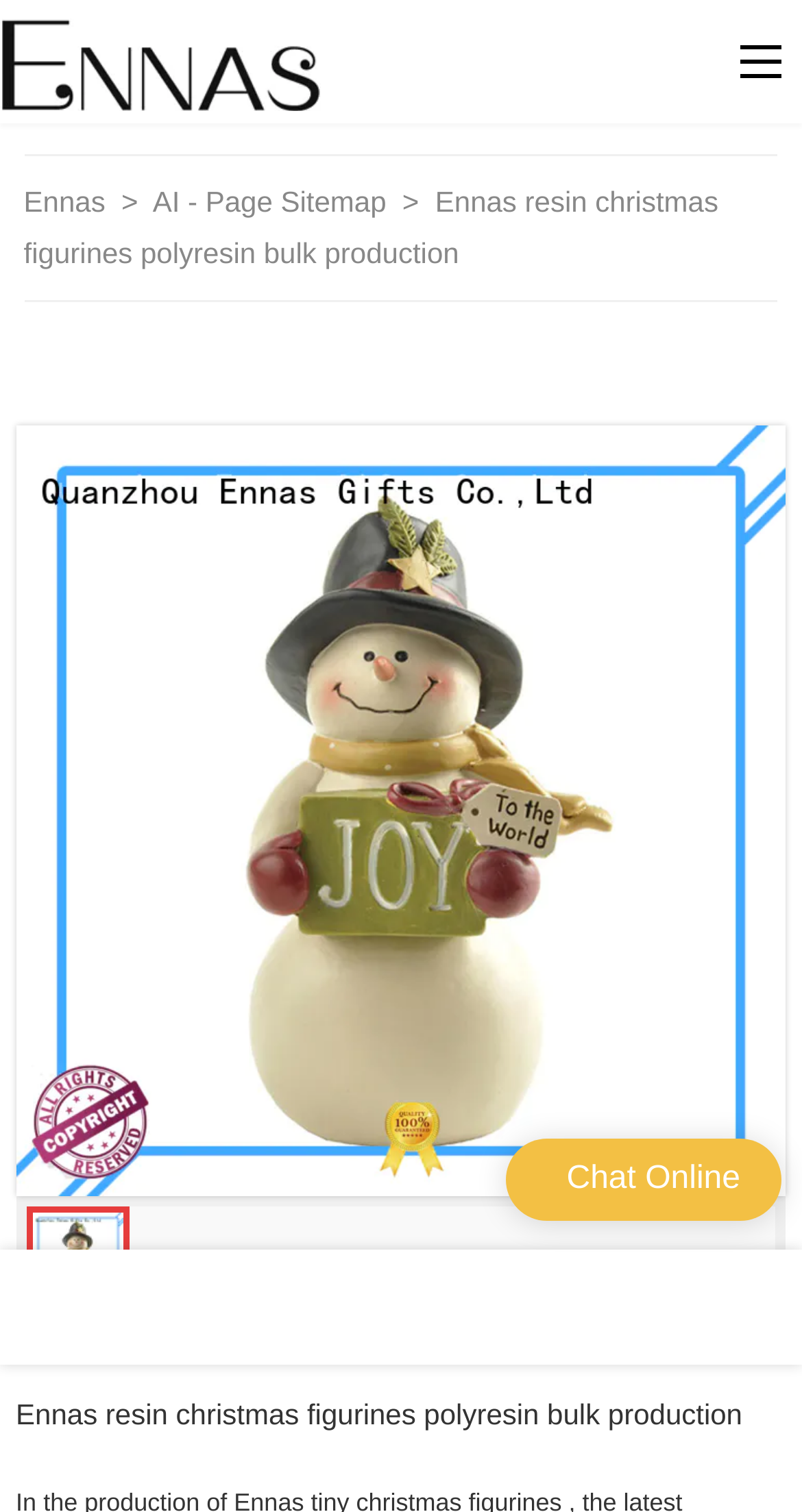How many navigation menu items are there?
We need a detailed and meticulous answer to the question.

The navigation menu has three items: 'Ennas', '>', and 'AI - Page Sitemap', as indicated by the links and text in the navigation menu.